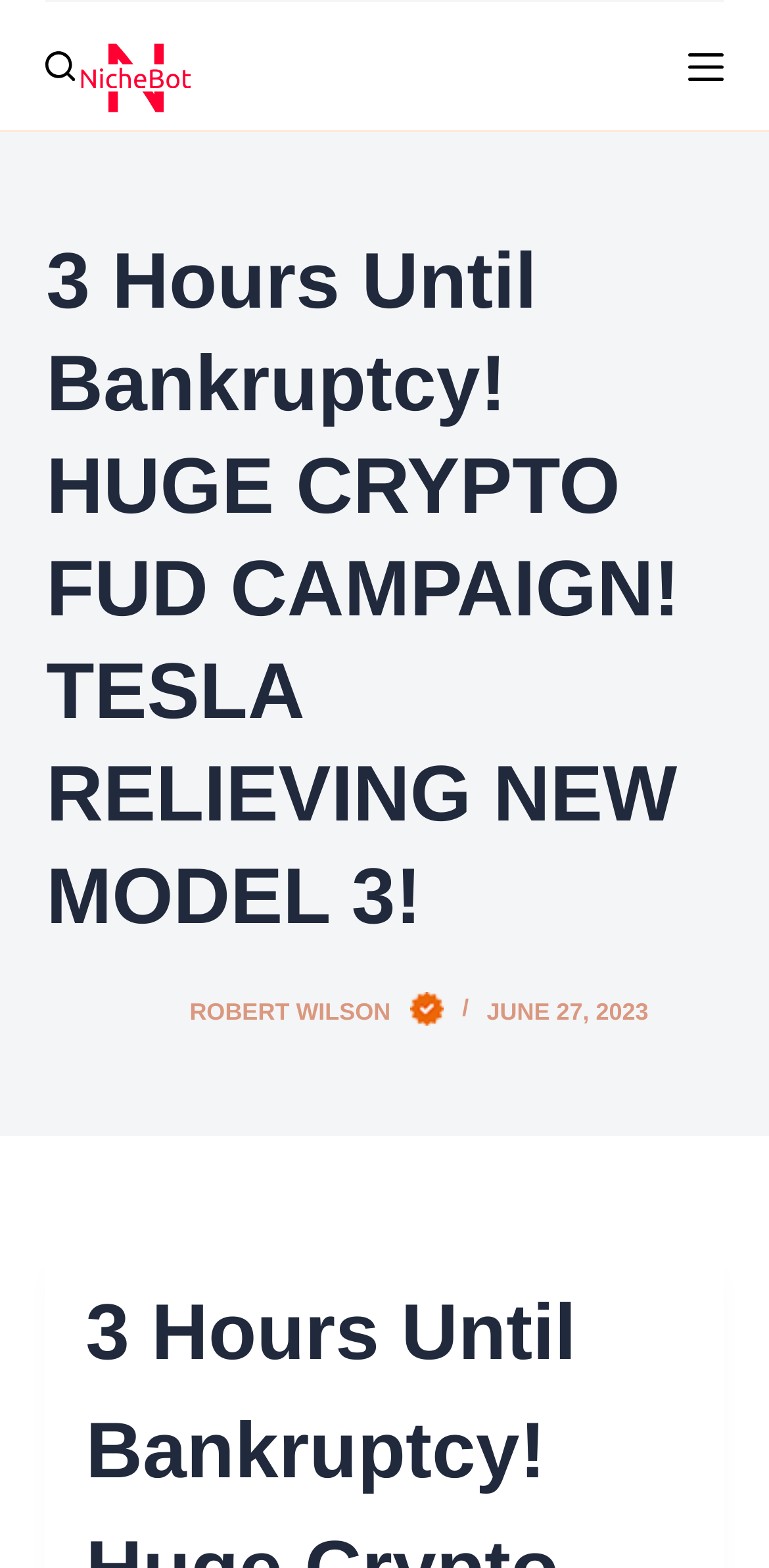Extract the bounding box coordinates for the UI element described as: "Menu".

[0.894, 0.031, 0.94, 0.053]